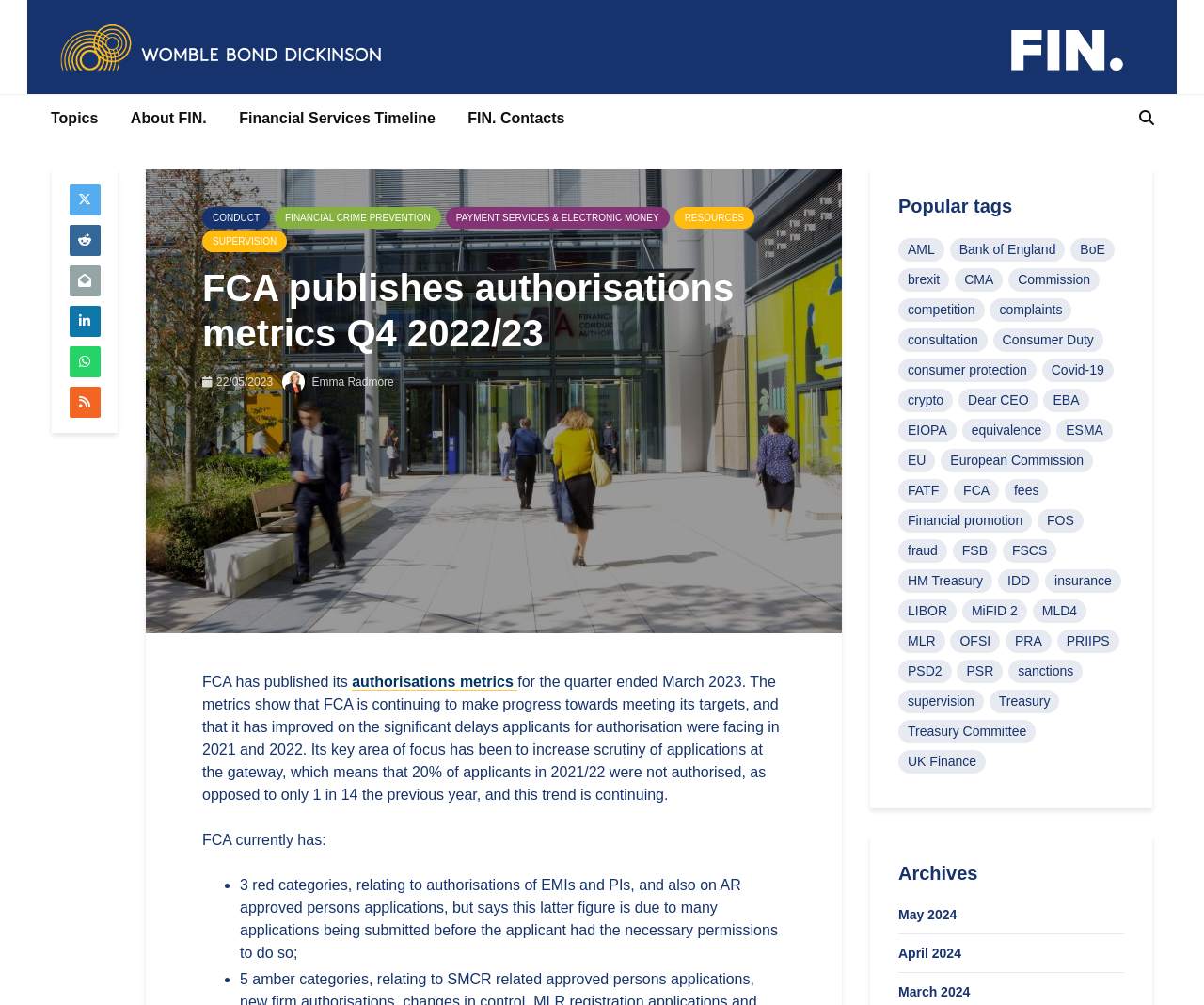Locate the bounding box coordinates of the area you need to click to fulfill this instruction: 'Browse the 'Popular tags''. The coordinates must be in the form of four float numbers ranging from 0 to 1: [left, top, right, bottom].

[0.746, 0.192, 0.934, 0.218]